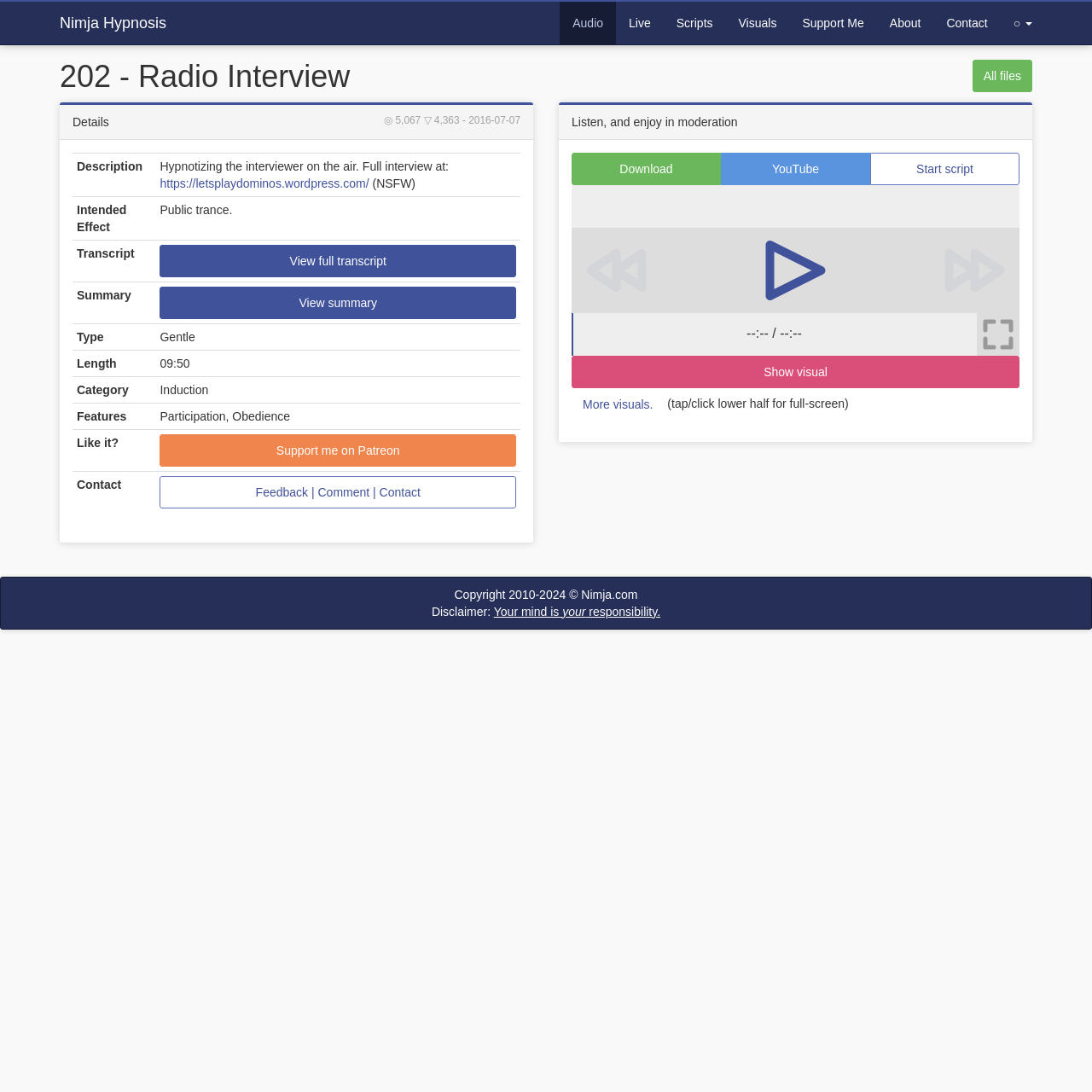Please provide a comprehensive answer to the question below using the information from the image: What is the intended effect of the hypnosis audio?

The webpage's description explicitly states that the intended effect of the hypnosis audio is to induce a public trance, suggesting that the audio is designed to be used in a public setting.